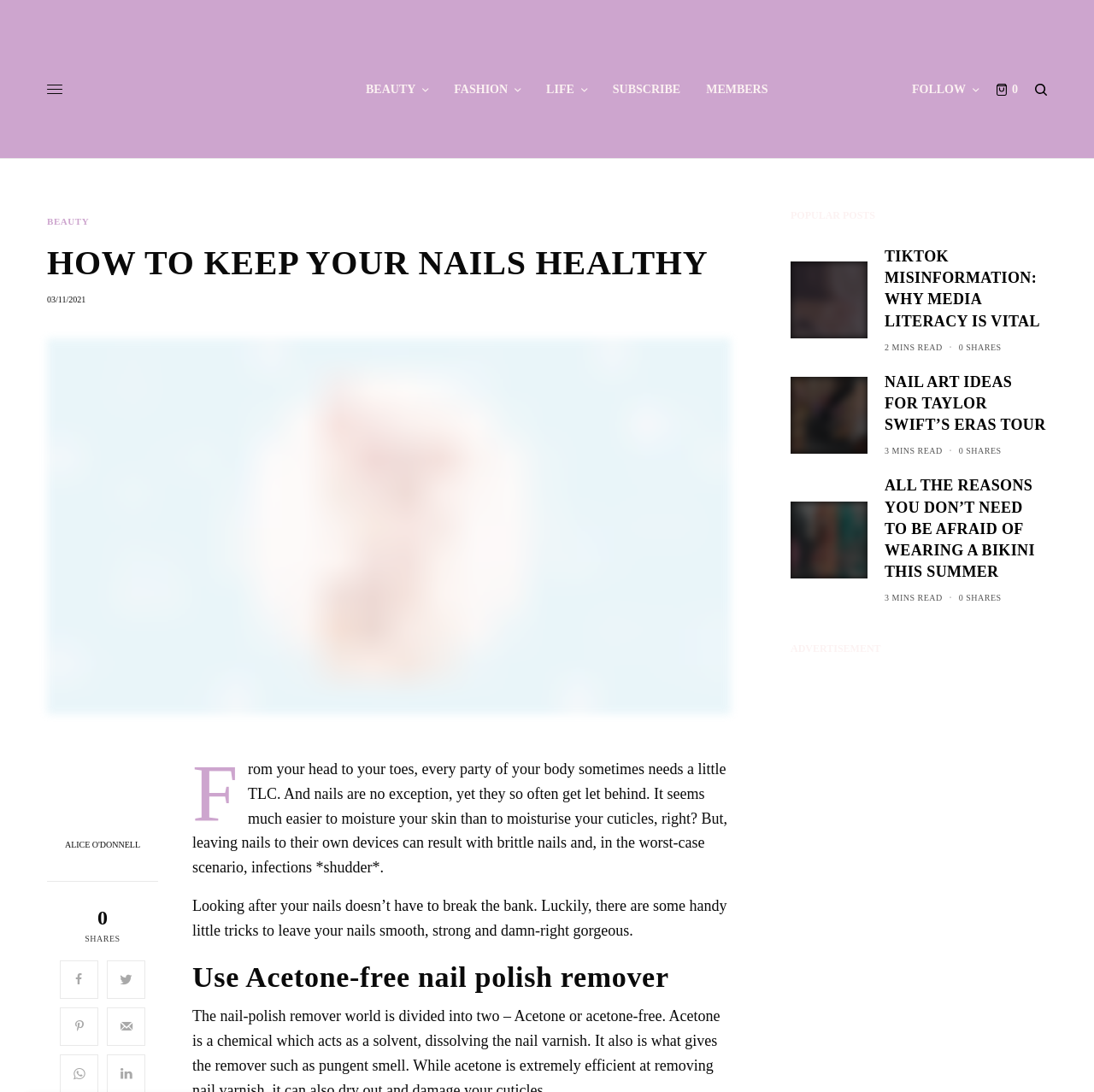Identify and provide the text content of the webpage's primary headline.

HOW TO KEEP YOUR NAILS HEALTHY